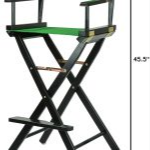Provide a brief response to the question using a single word or phrase: 
What is the height of the chair?

45.5 inches